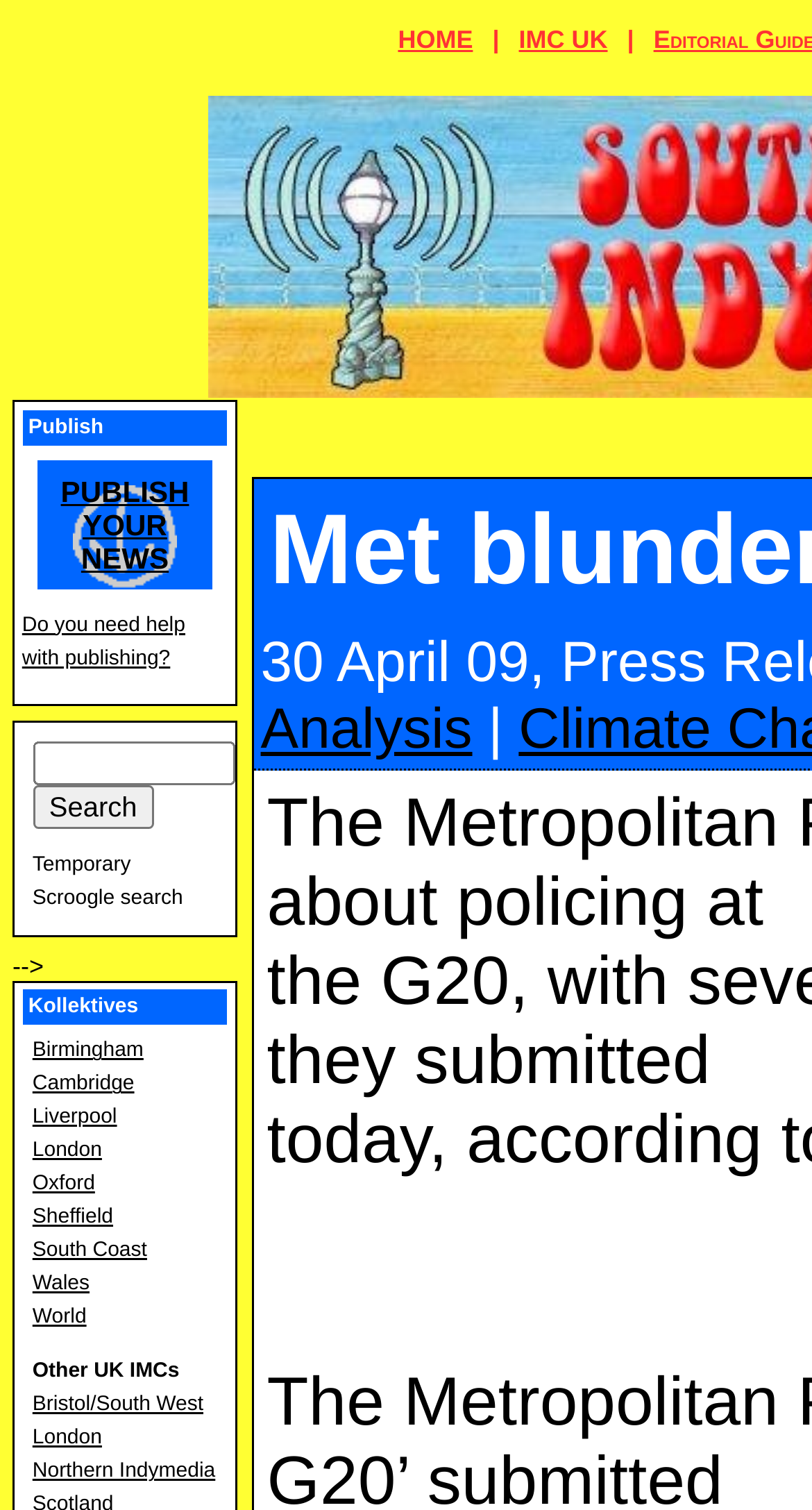Determine the bounding box coordinates of the UI element that matches the following description: "IMC UK". The coordinates should be four float numbers between 0 and 1 in the format [left, top, right, bottom].

[0.639, 0.017, 0.748, 0.036]